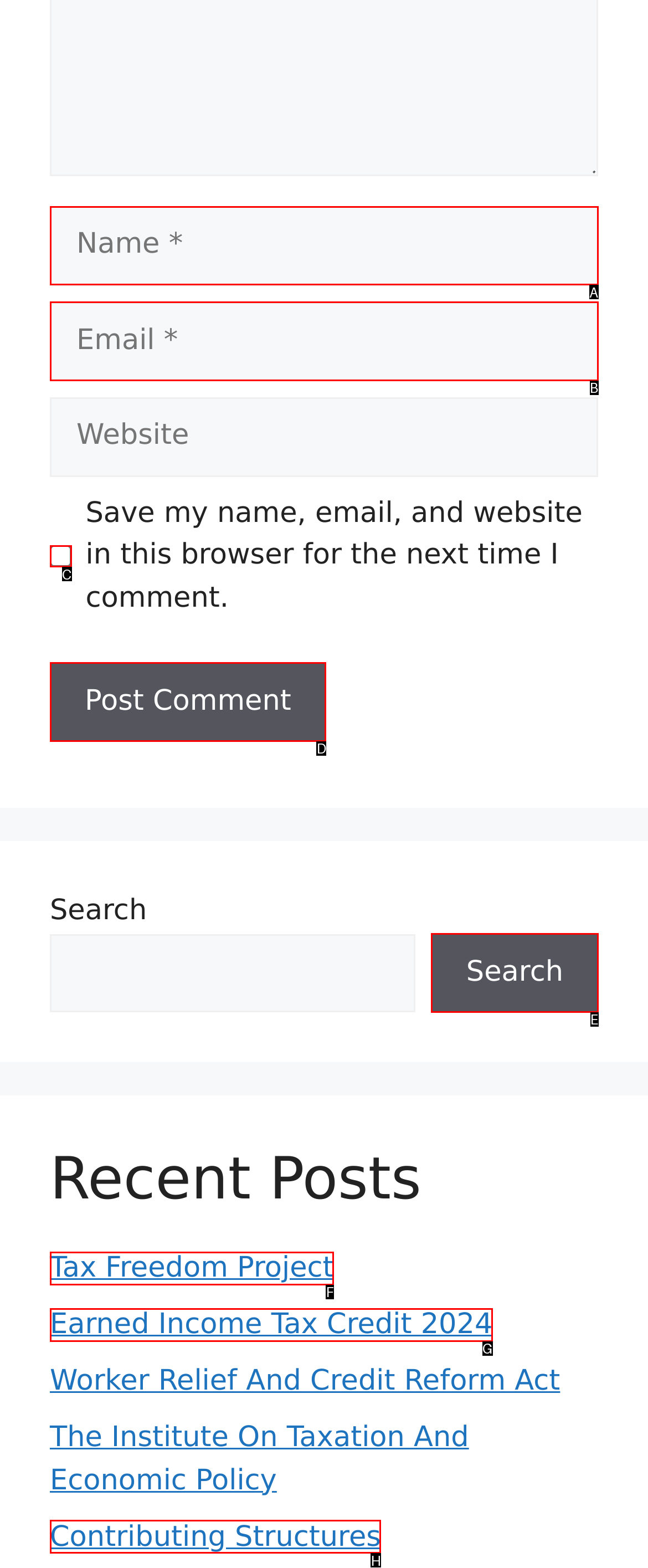Determine which option matches the element description: Contributing Structures
Answer using the letter of the correct option.

H